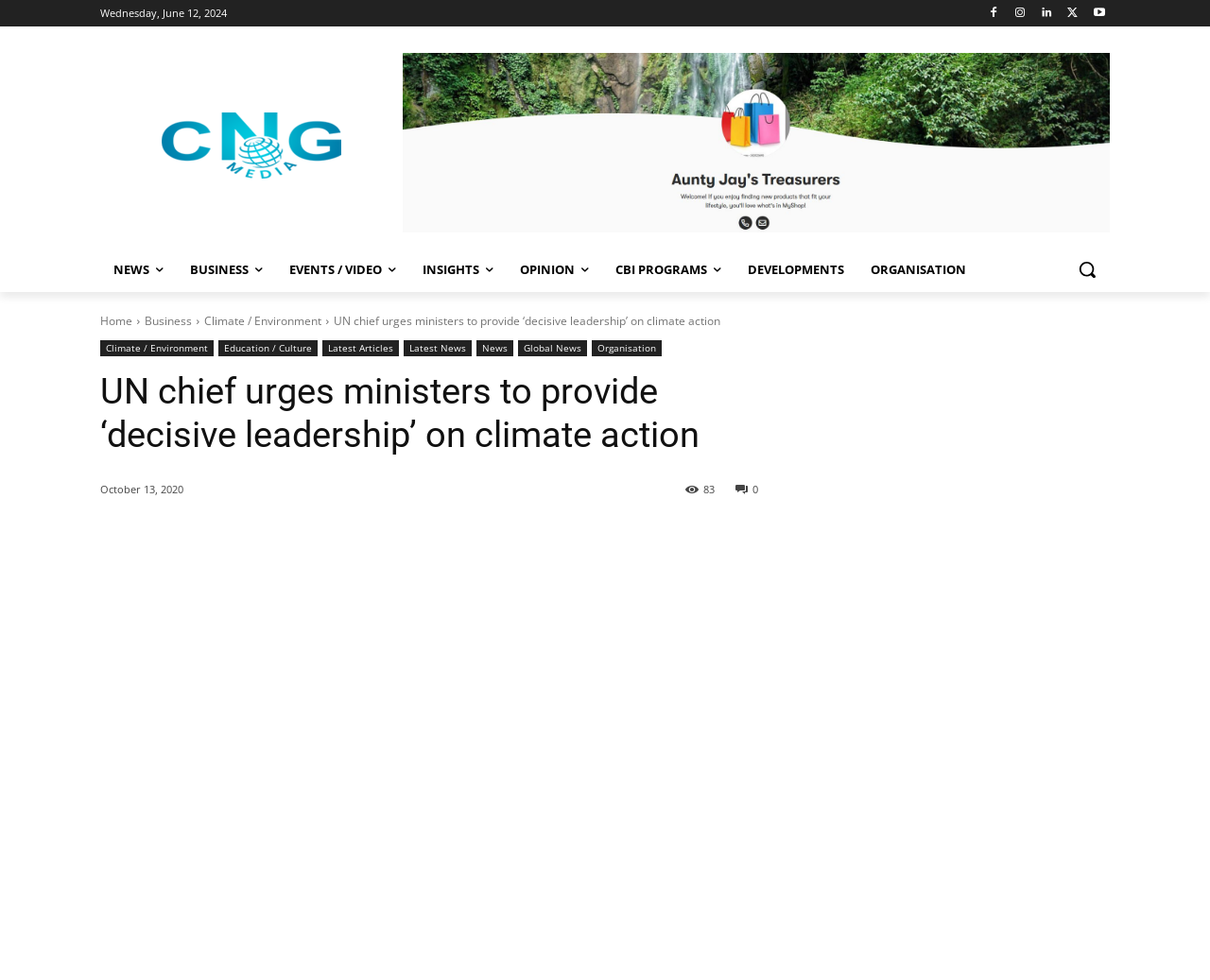Answer briefly with one word or phrase:
What is the category of the news article?

Climate / Environment